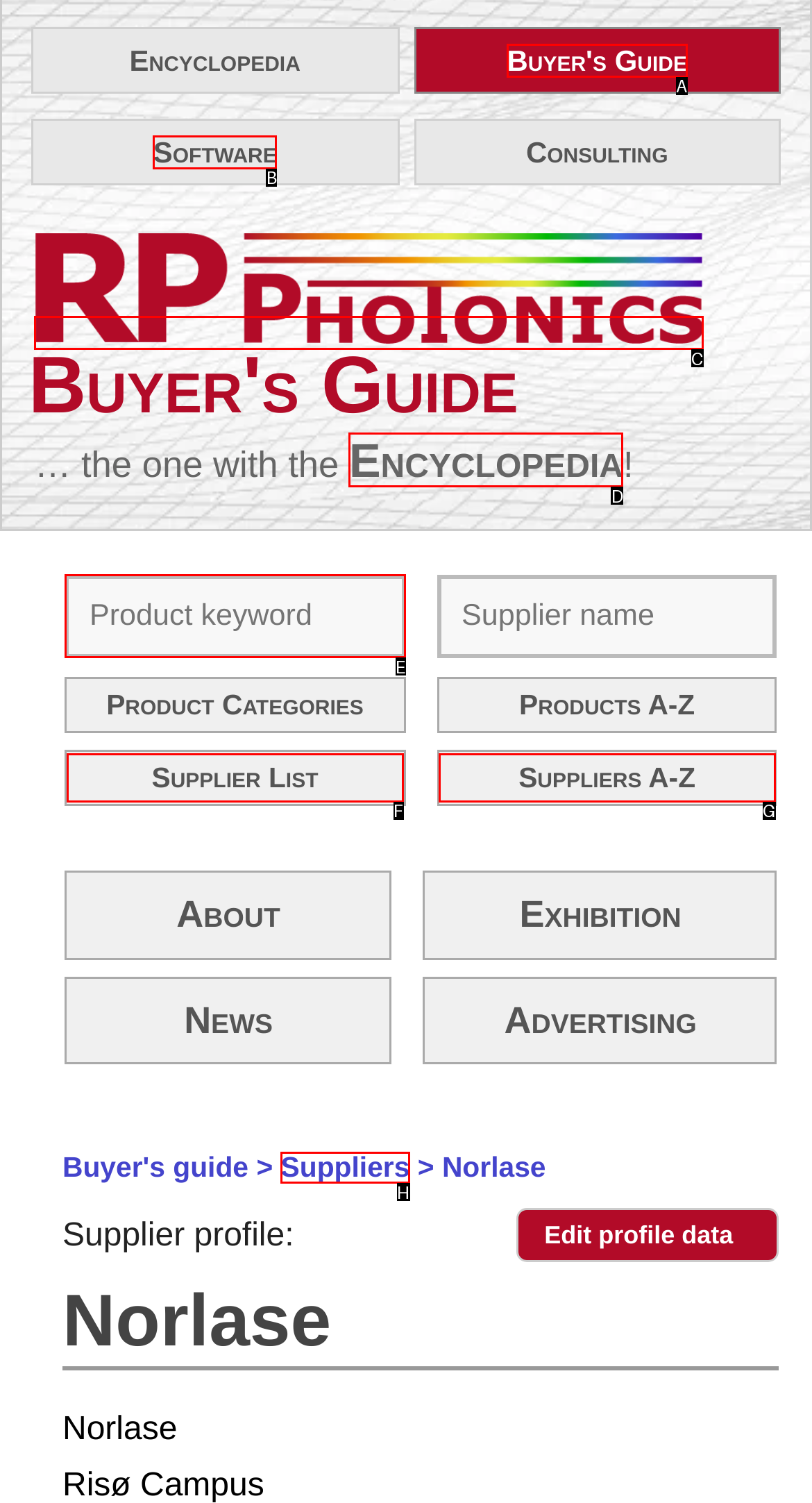Look at the description: Zakra
Determine the letter of the matching UI element from the given choices.

None